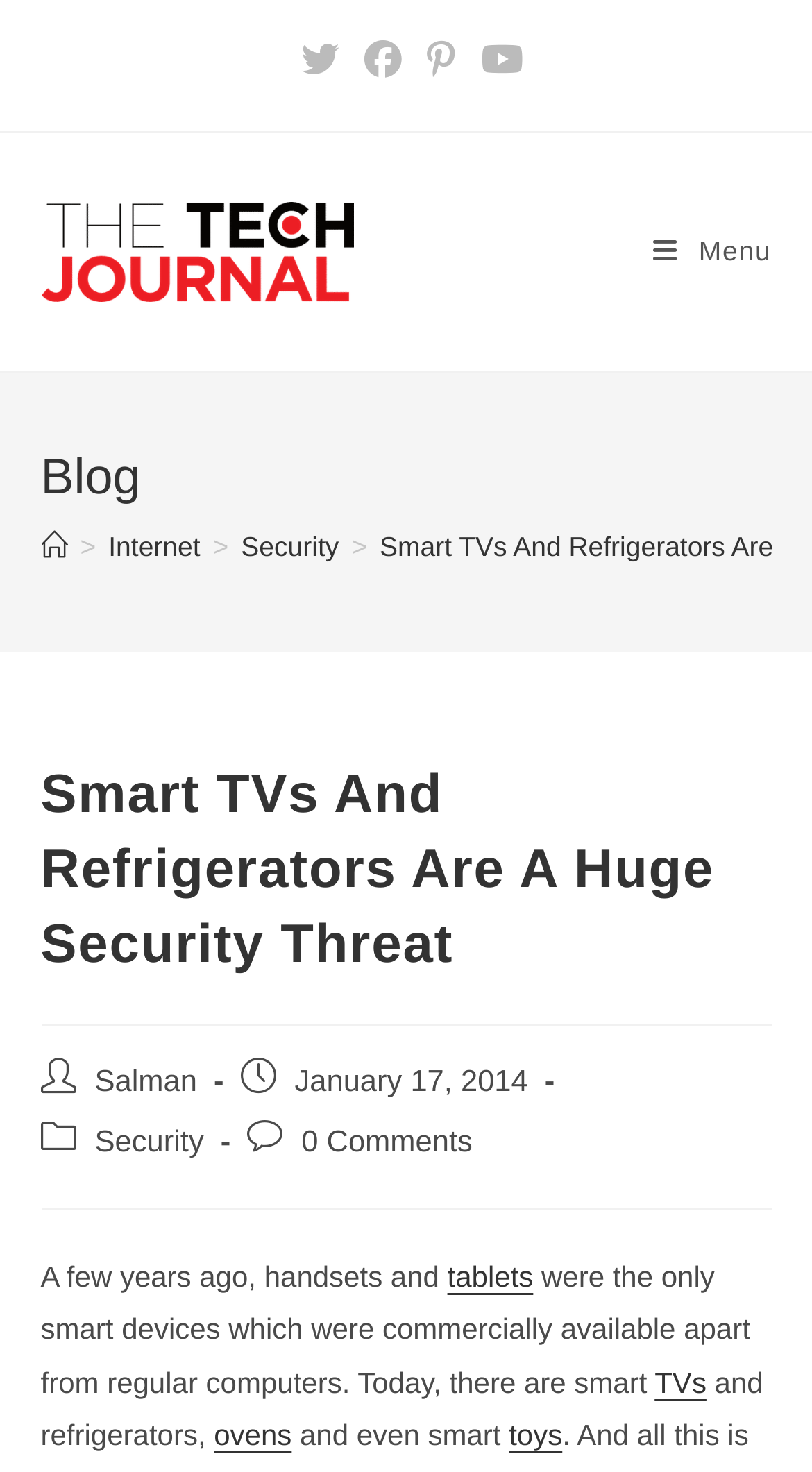Please give a concise answer to this question using a single word or phrase: 
What is the name of the website?

The Tech Journal